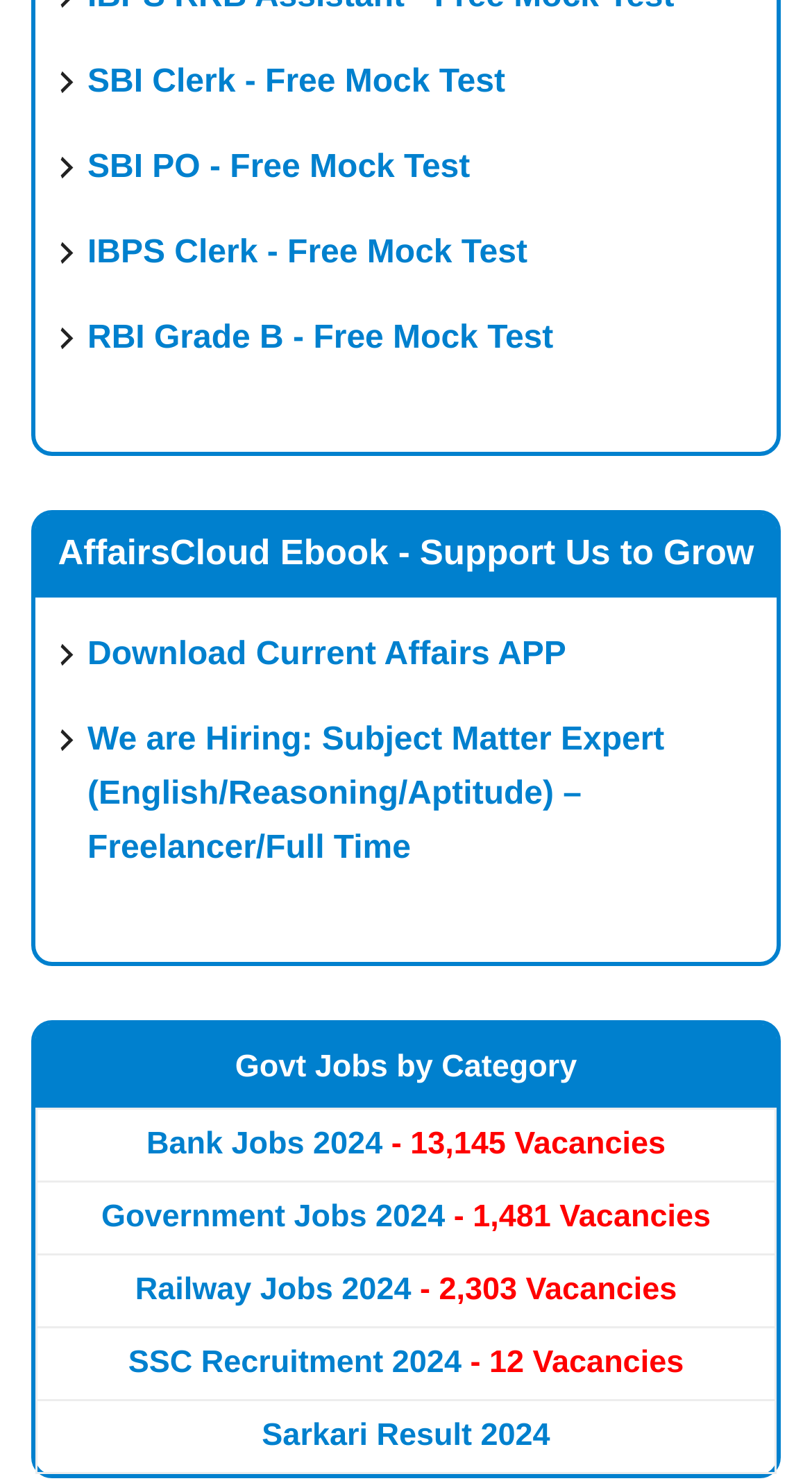What type of jobs are listed on this webpage?
Using the information from the image, give a concise answer in one word or a short phrase.

Govt Jobs